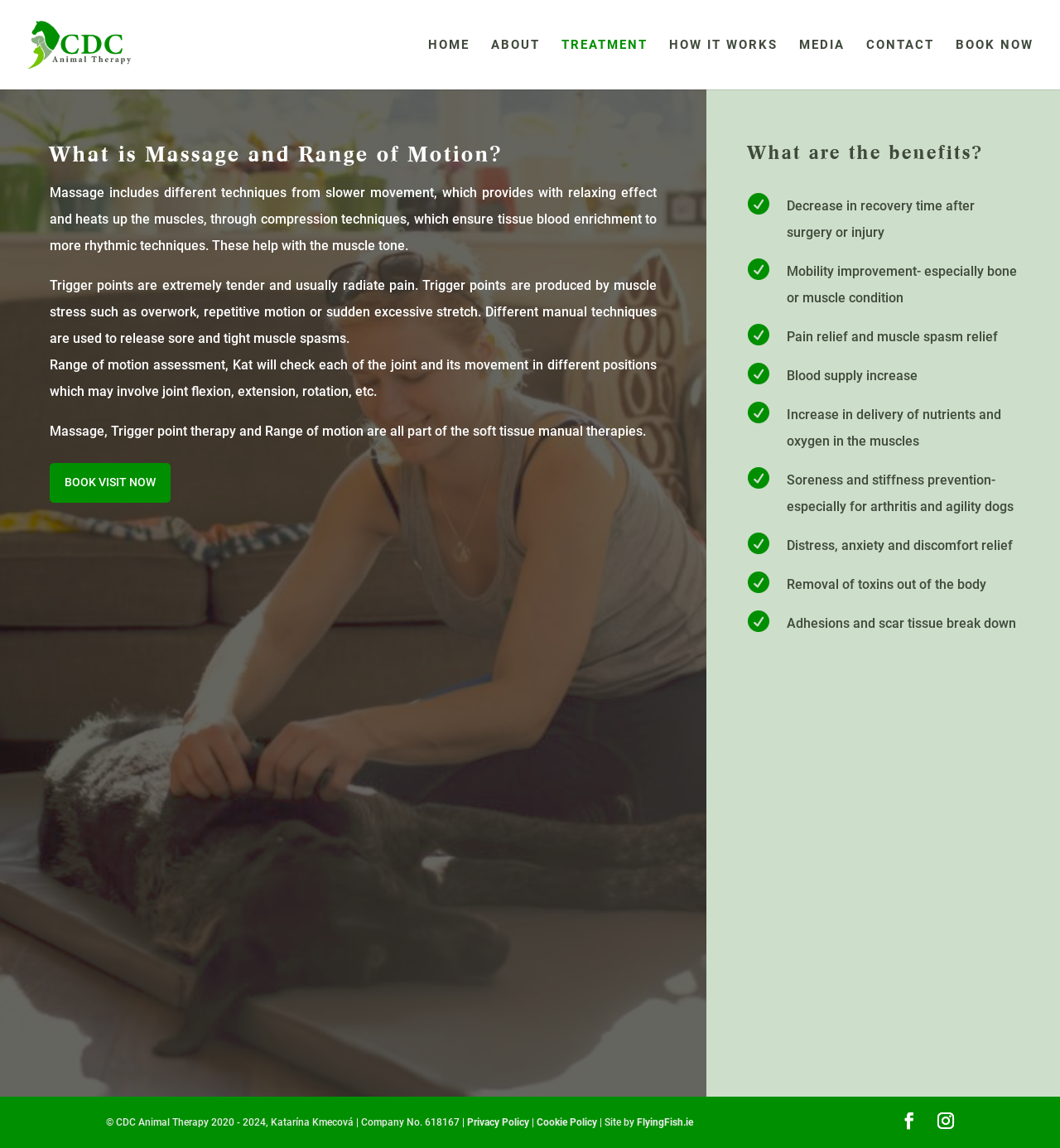Kindly determine the bounding box coordinates for the area that needs to be clicked to execute this instruction: "Learn about the benefits of Massage, Trigger point therapy and Range of motion".

[0.706, 0.121, 0.961, 0.153]